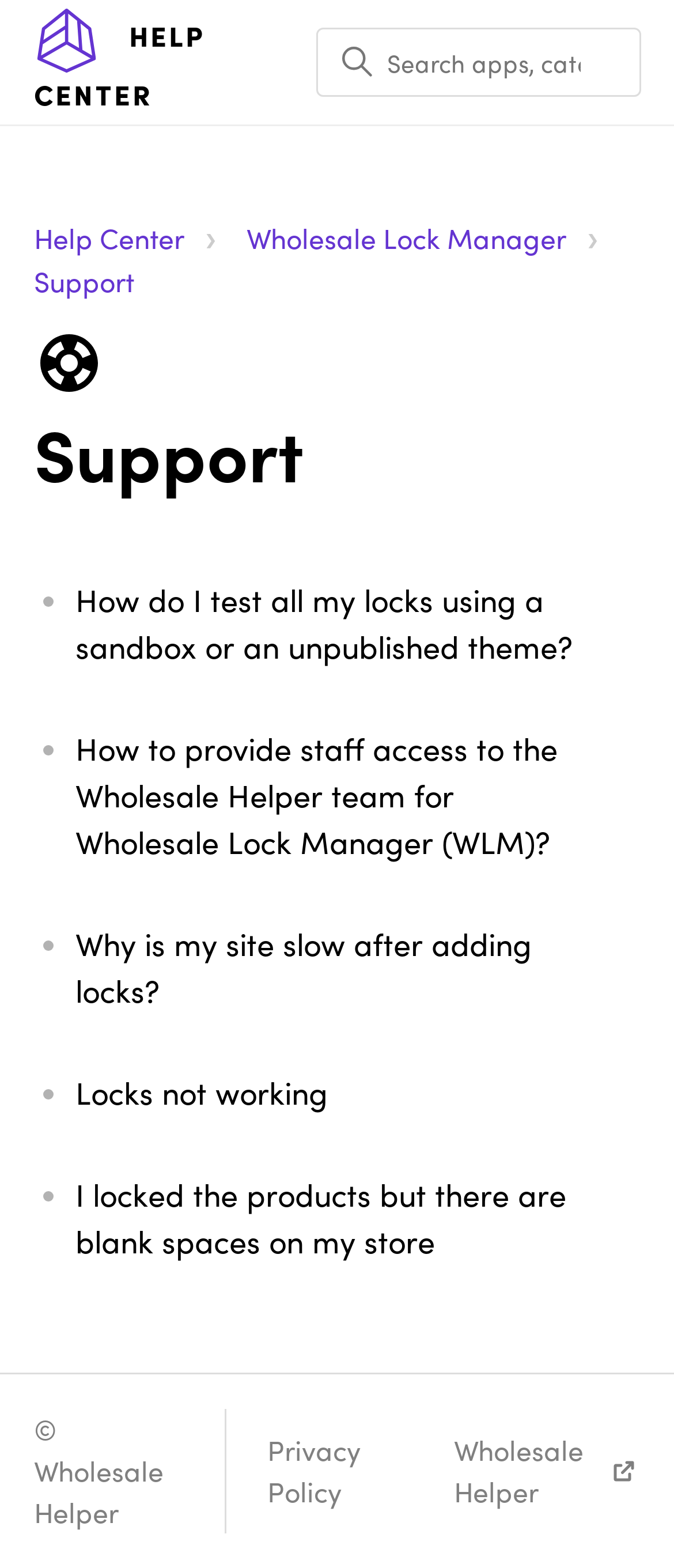Identify the bounding box coordinates for the region to click in order to carry out this instruction: "Search for help topics". Provide the coordinates using four float numbers between 0 and 1, formatted as [left, top, right, bottom].

[0.469, 0.018, 0.95, 0.062]